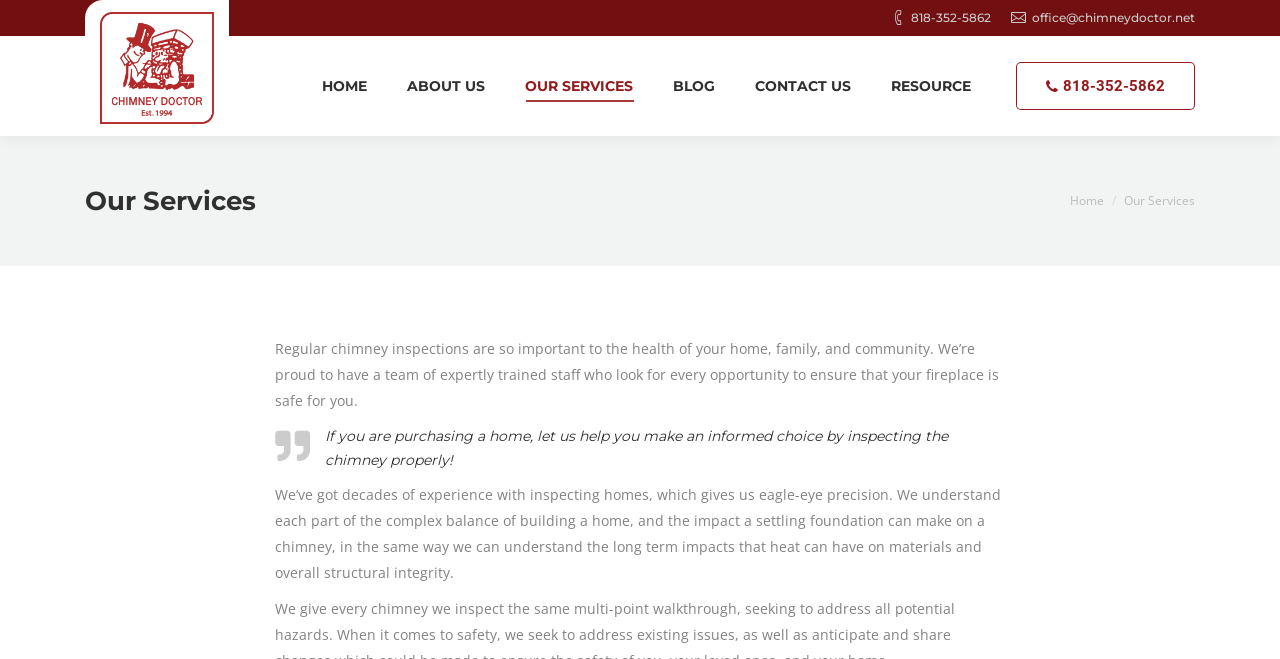Find the bounding box coordinates of the area to click in order to follow the instruction: "Read the blog".

[0.526, 0.07, 0.558, 0.191]